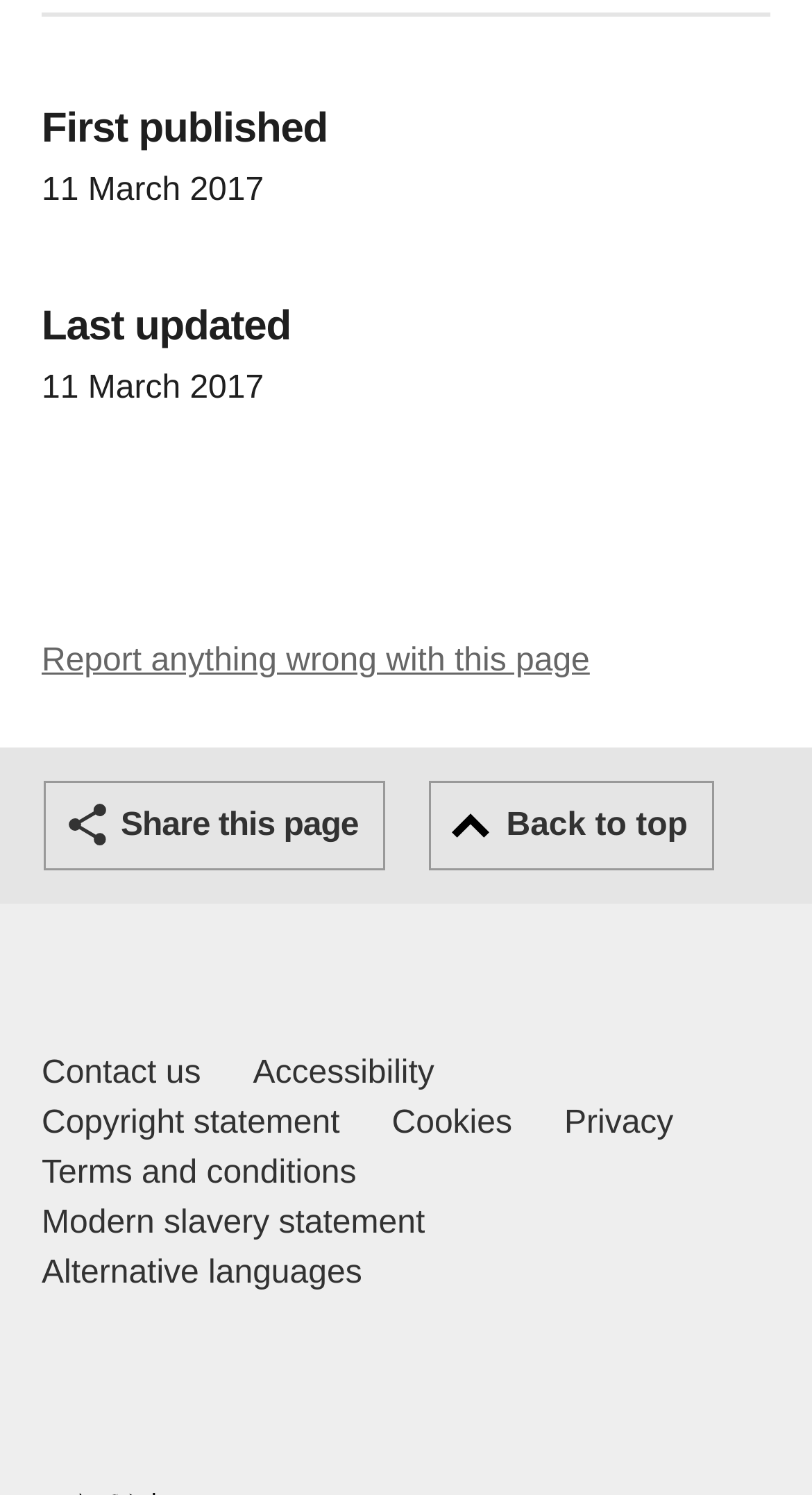Provide the bounding box coordinates of the HTML element described by the text: "Modern slavery statement".

[0.051, 0.802, 0.523, 0.835]